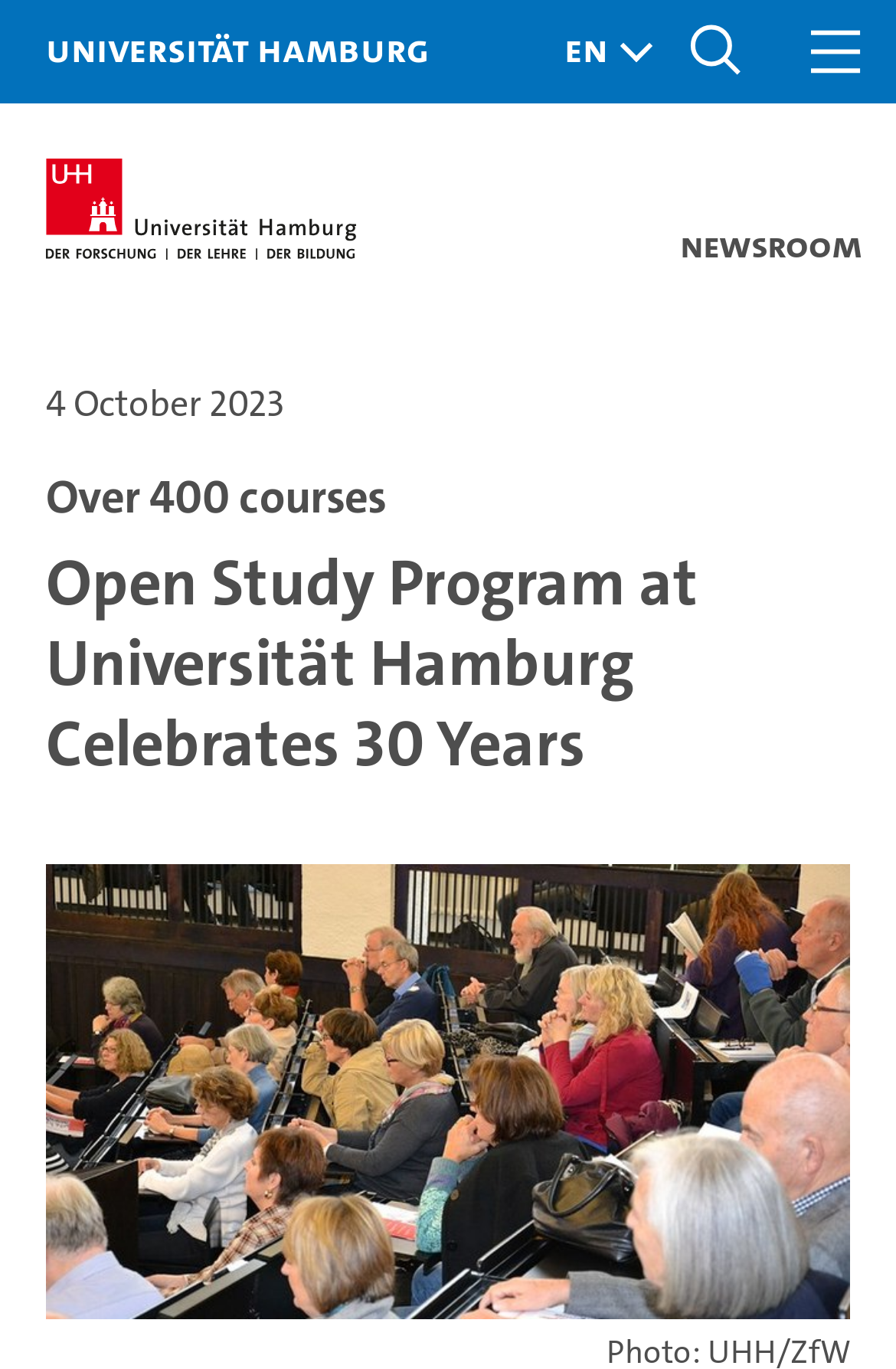What is the name of the university?
Look at the image and respond with a single word or a short phrase.

Universität Hamburg